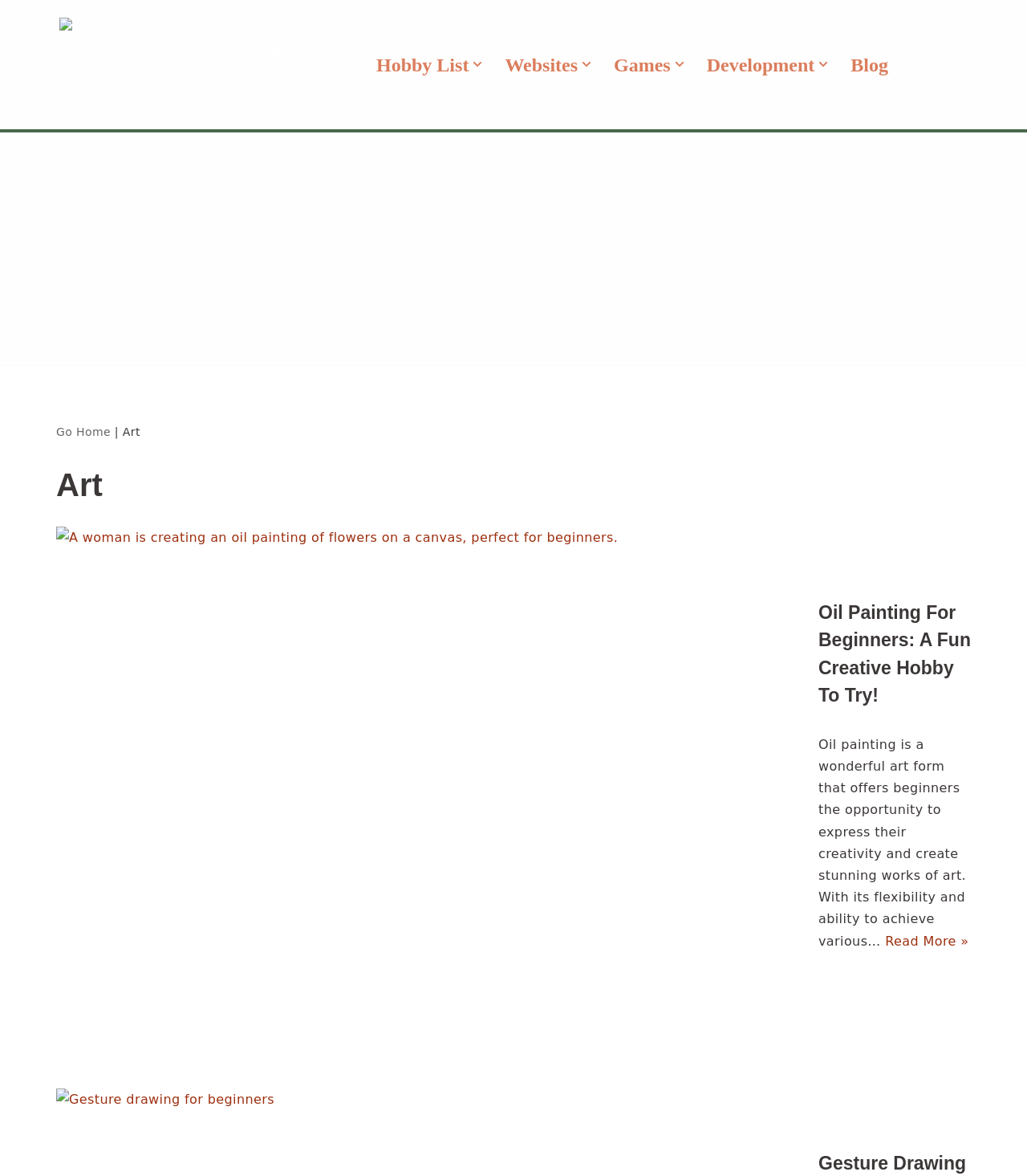Using floating point numbers between 0 and 1, provide the bounding box coordinates in the format (top-left x, top-left y, bottom-right x, bottom-right y). Locate the UI element described here: Blog

[0.828, 0.041, 0.865, 0.068]